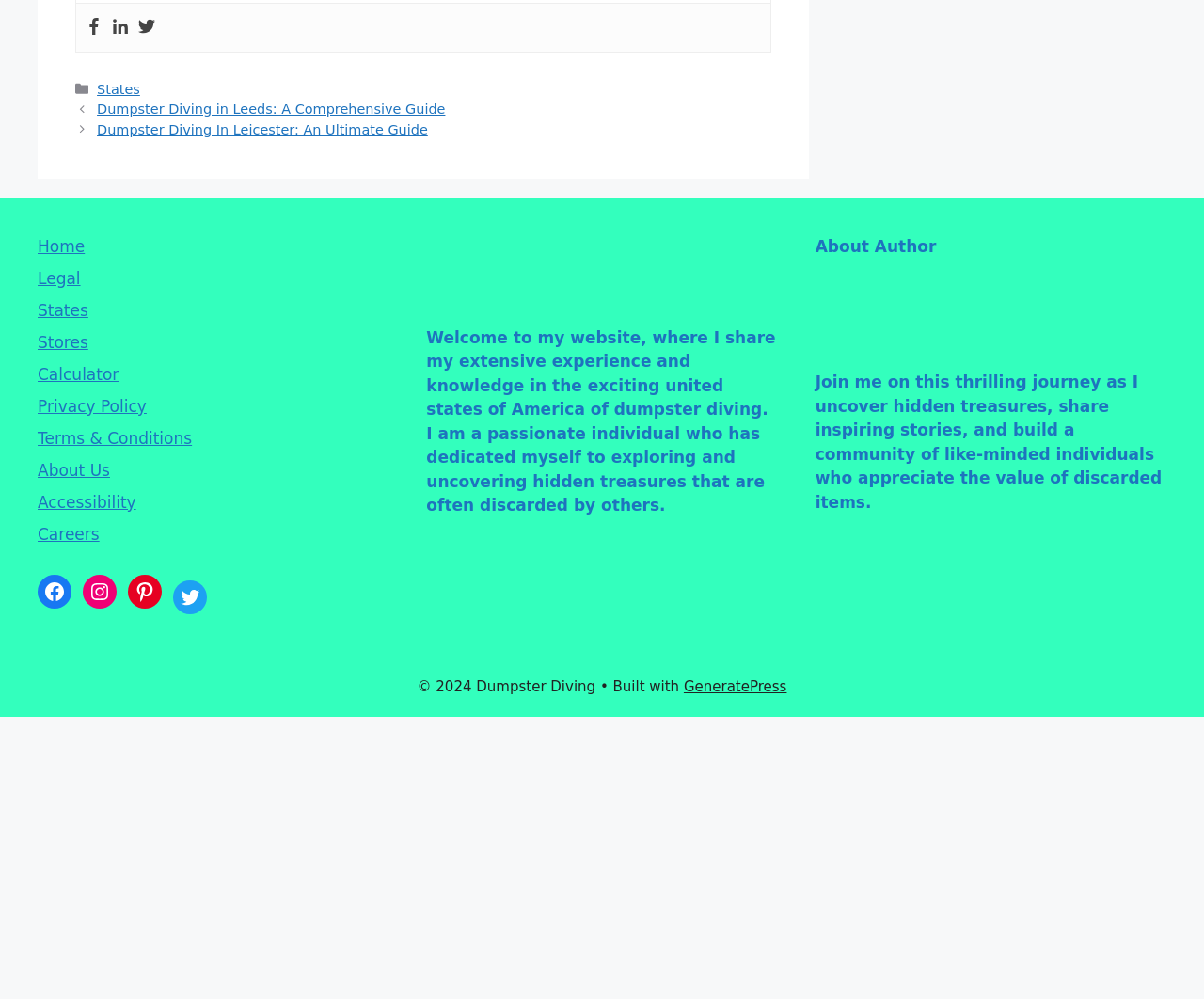Identify the bounding box coordinates of the specific part of the webpage to click to complete this instruction: "Read the About Author section".

[0.677, 0.237, 0.778, 0.256]